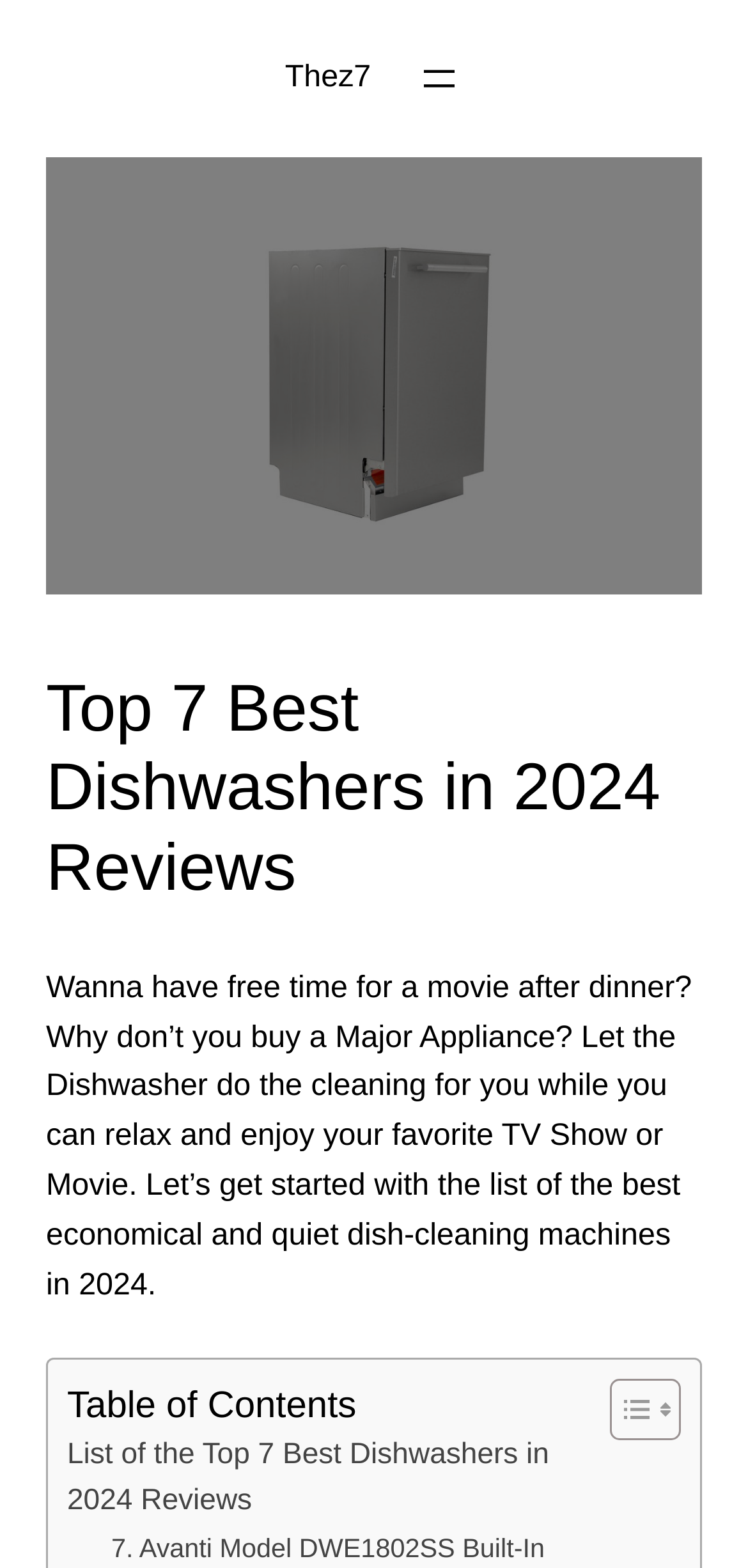What is the purpose of a dishwasher according to this page?
Please respond to the question with a detailed and thorough explanation.

The purpose of a dishwasher can be inferred from the introductory text 'Wanna have free time for a movie after dinner? Why don’t you buy a Major Appliance? Let the Dishwasher do the cleaning for you...' which suggests that the dishwasher is meant to clean dishes, allowing users to have free time for other activities.